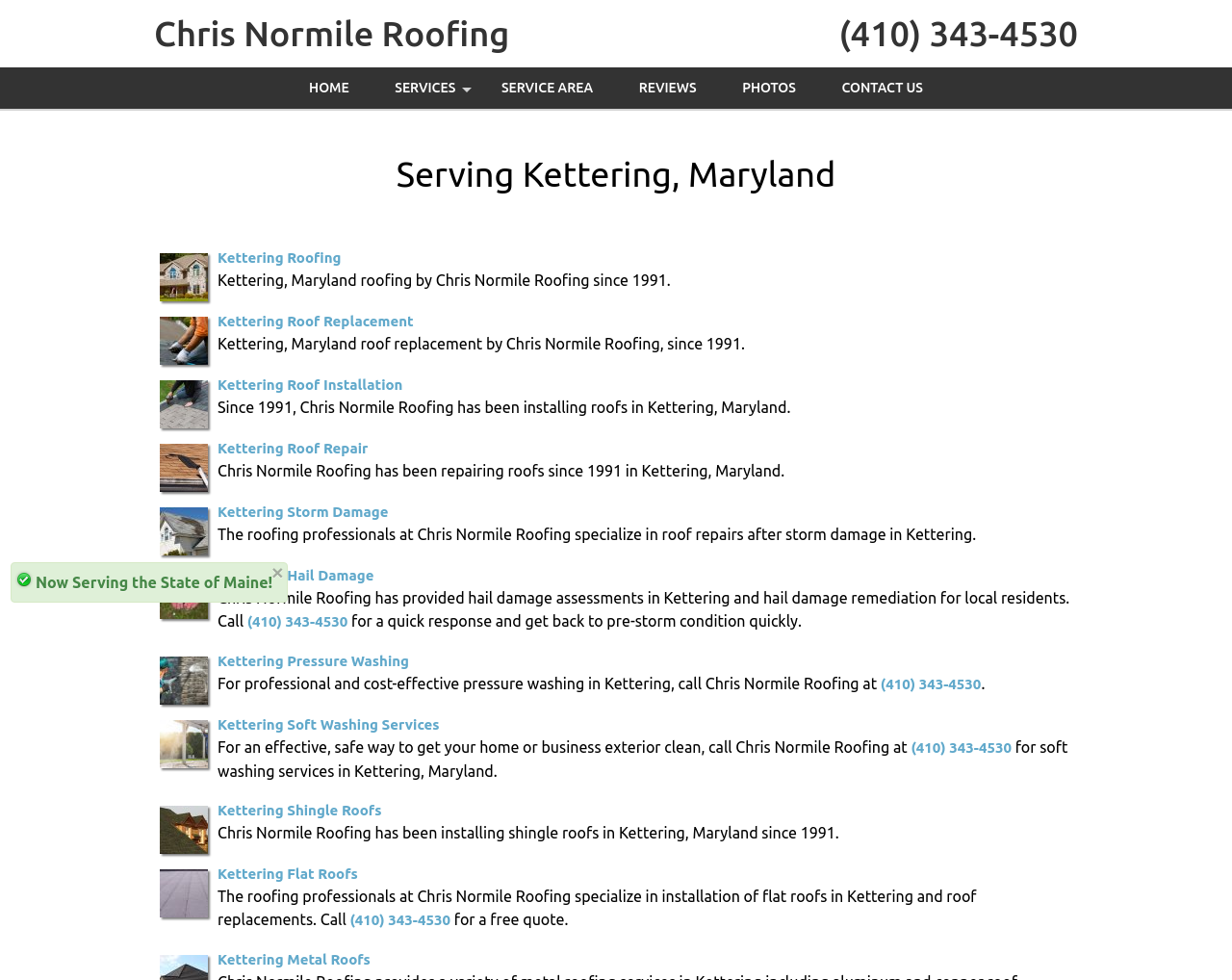What is the experience of Chris Normile Roofing in the roofing industry?
Using the image, provide a concise answer in one word or a short phrase.

Since 1991